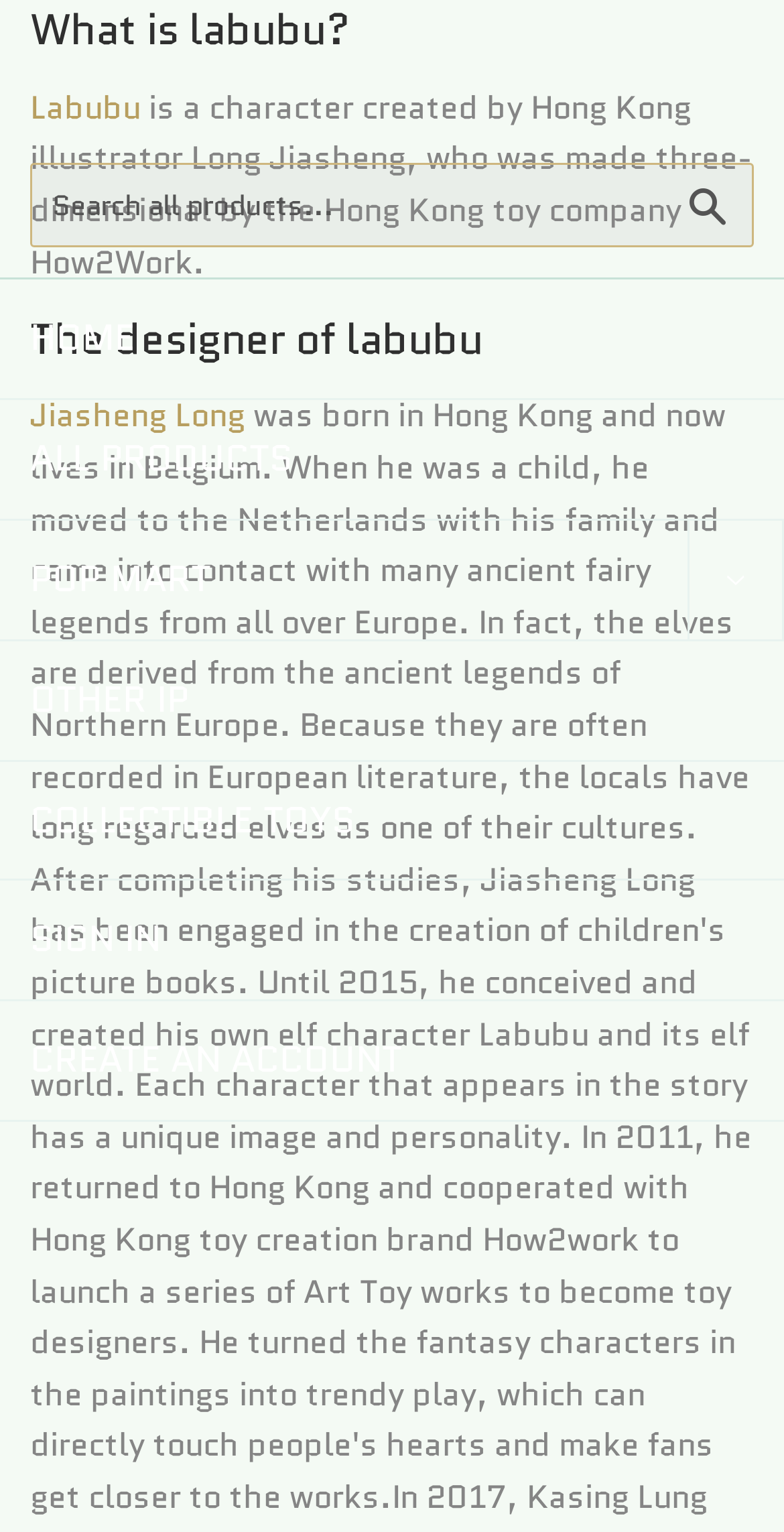Bounding box coordinates are specified in the format (top-left x, top-left y, bottom-right x, bottom-right y). All values are floating point numbers bounded between 0 and 1. Please provide the bounding box coordinate of the region this sentence describes: Search

[0.846, 0.109, 0.962, 0.162]